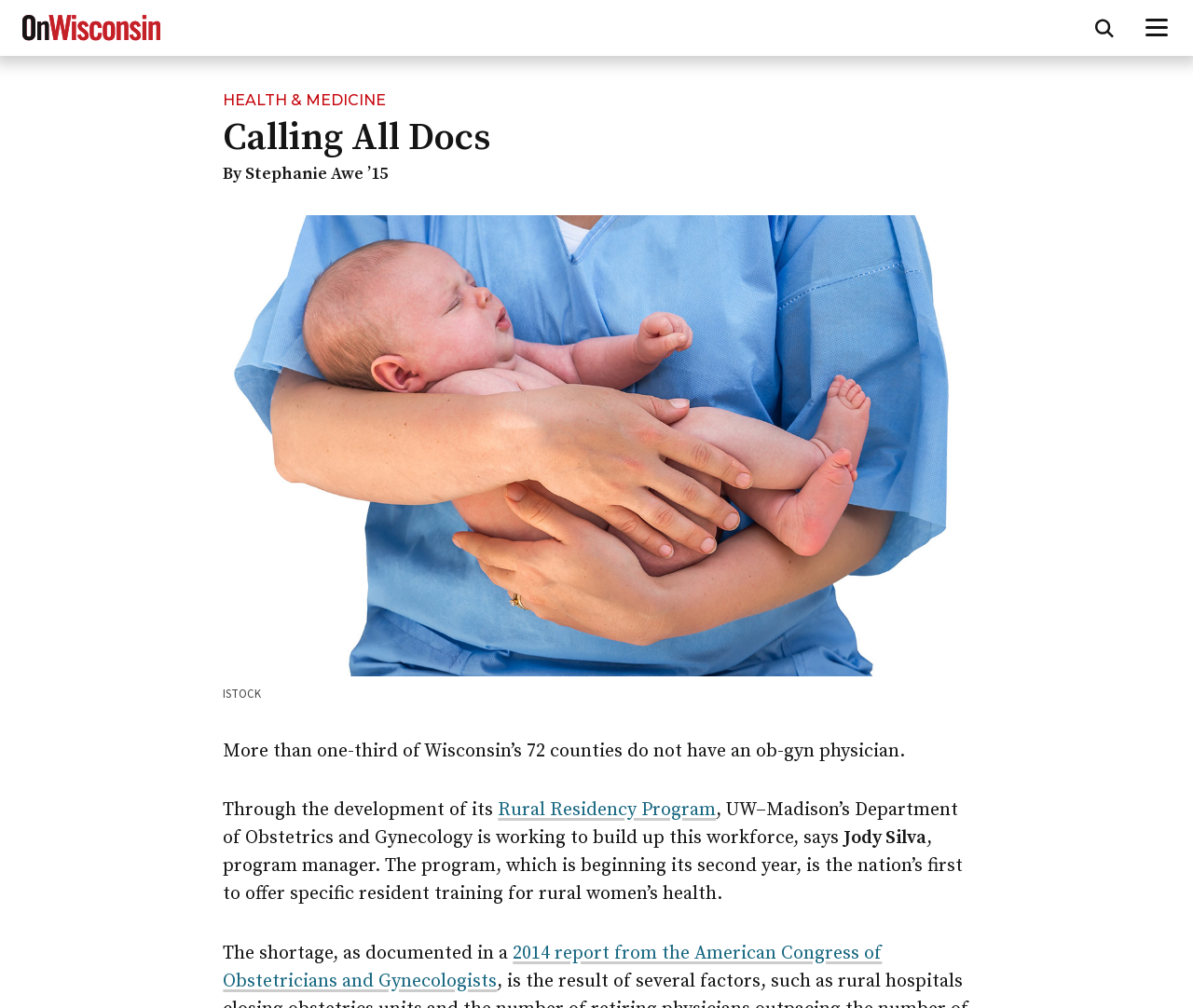What is the name of the program mentioned in the article?
Using the visual information, respond with a single word or phrase.

Rural Residency Program